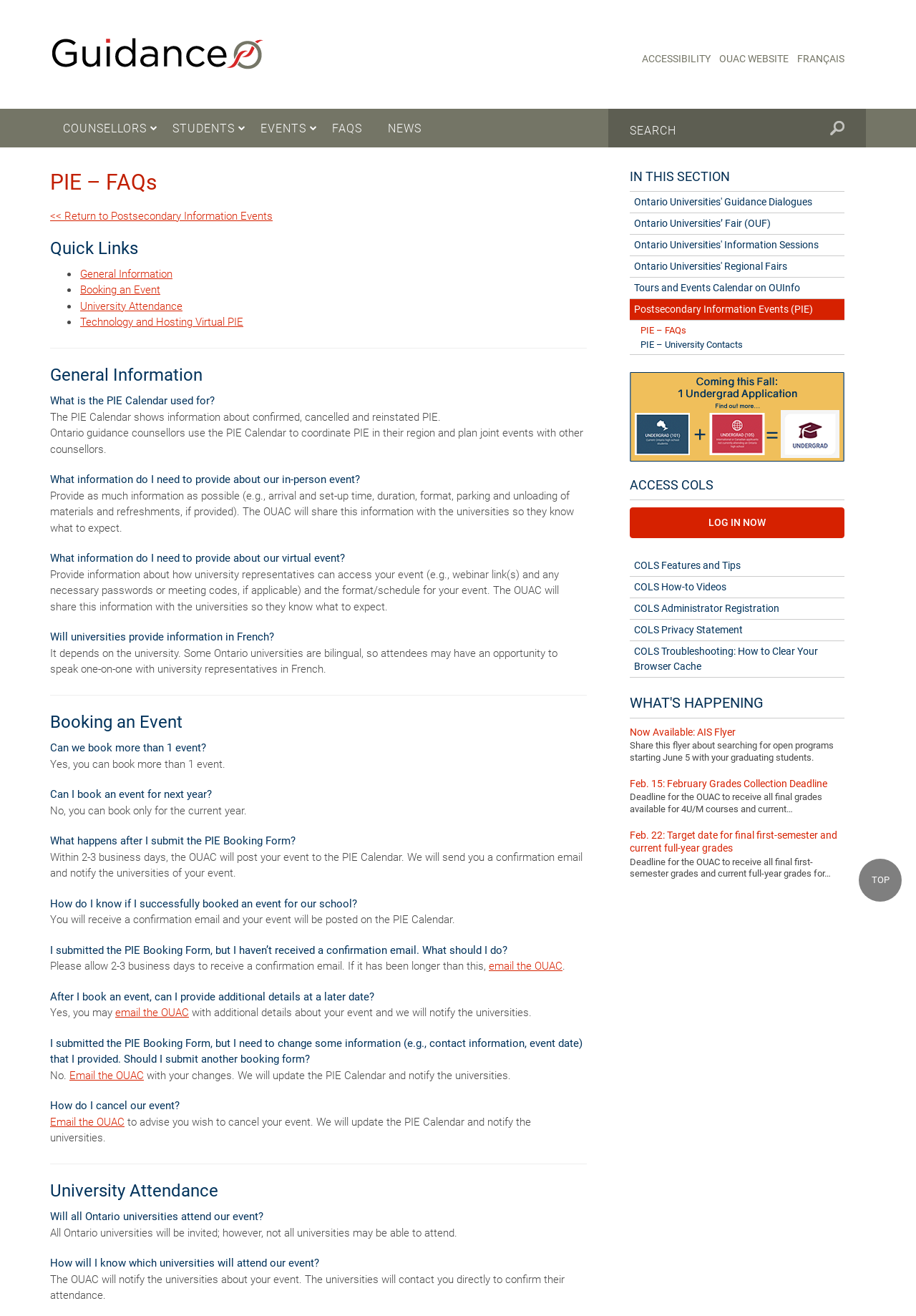Locate the bounding box coordinates of the area you need to click to fulfill this instruction: 'Check Accessibility'. The coordinates must be in the form of four float numbers ranging from 0 to 1: [left, top, right, bottom].

[0.701, 0.04, 0.776, 0.049]